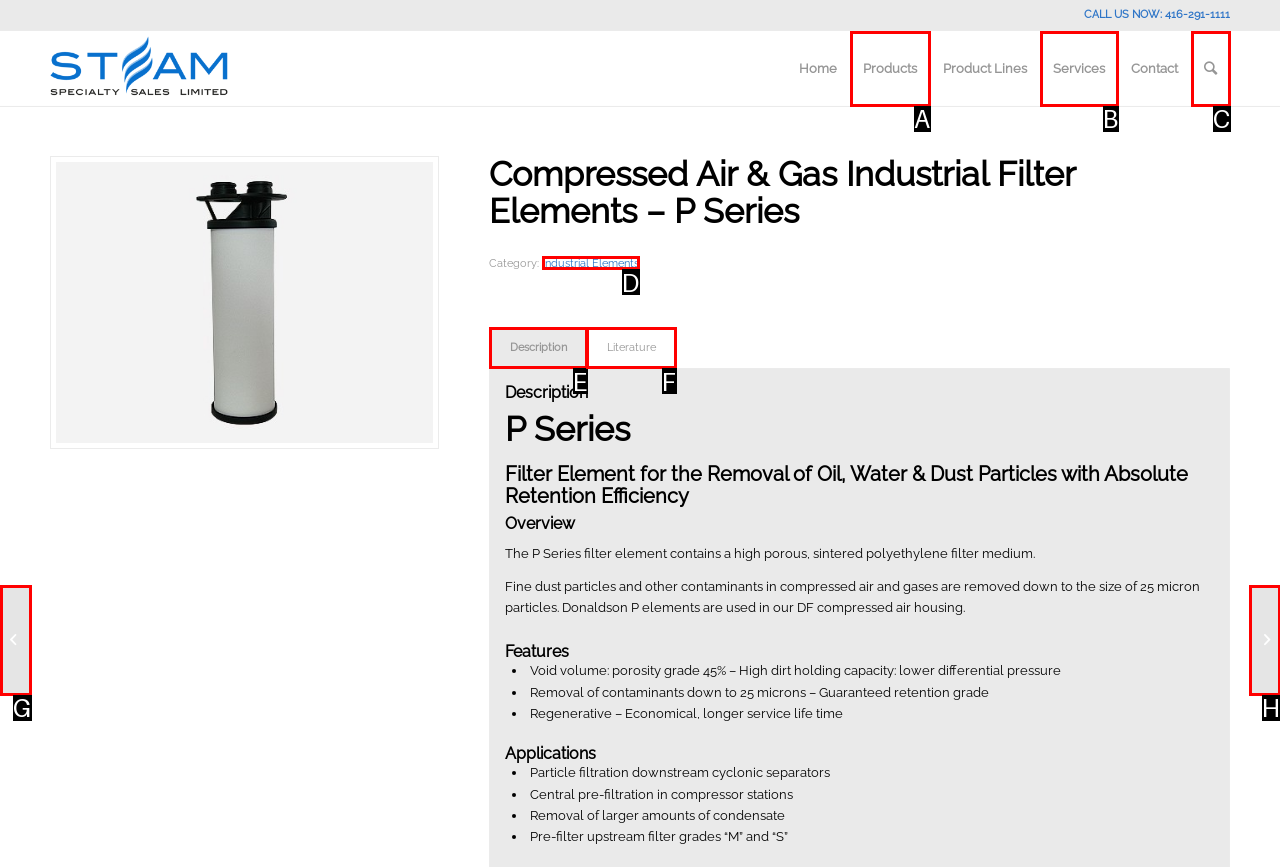Identify the option that corresponds to the description: Search. Provide only the letter of the option directly.

C